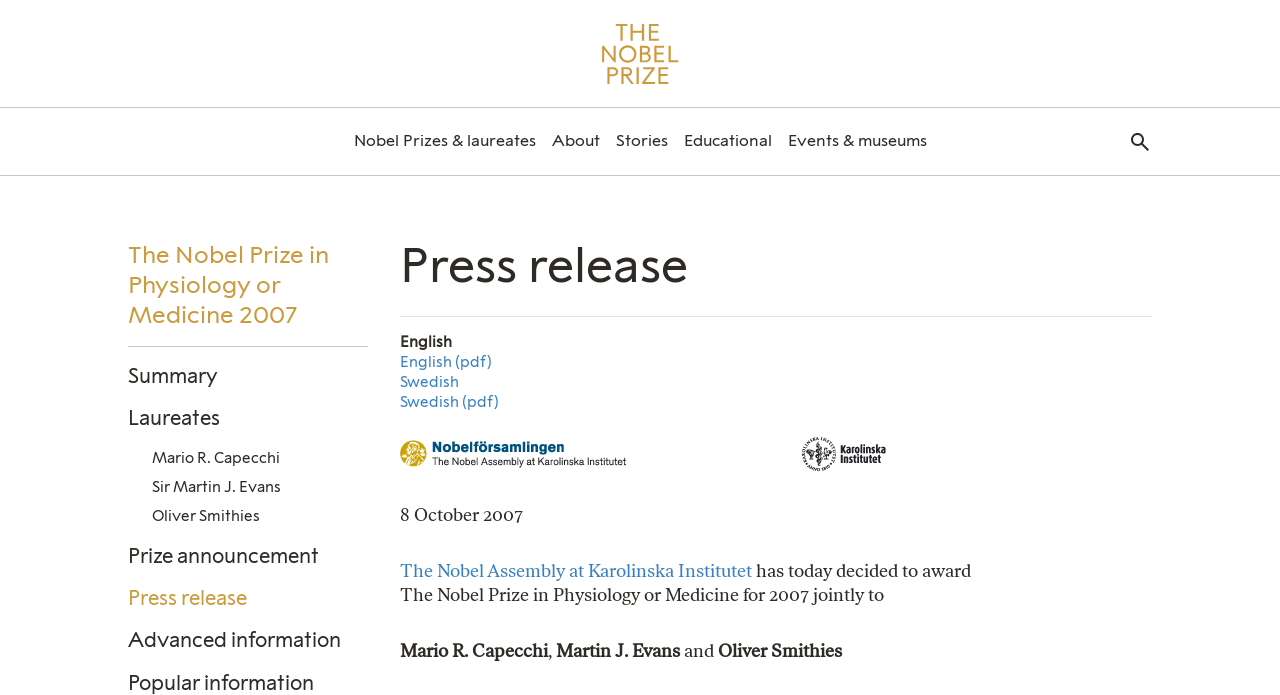Determine the bounding box coordinates of the section to be clicked to follow the instruction: "View the summary". The coordinates should be given as four float numbers between 0 and 1, formatted as [left, top, right, bottom].

[0.1, 0.522, 0.288, 0.56]